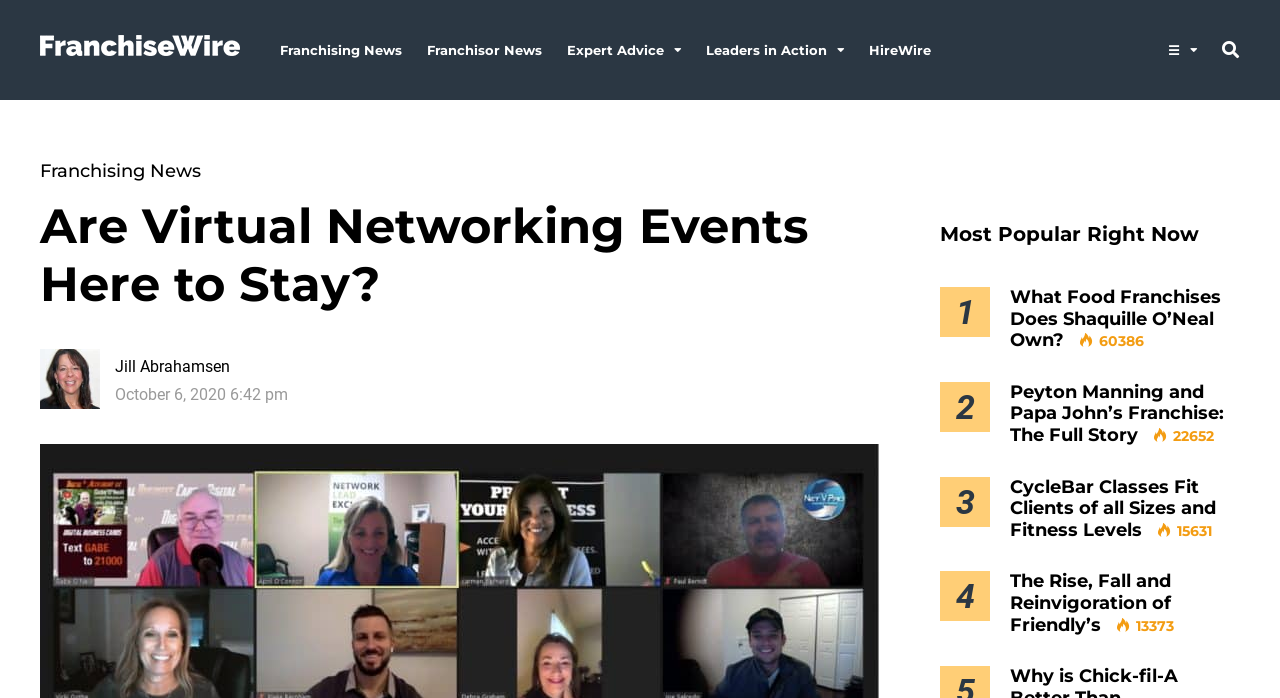Please determine the bounding box coordinates of the element's region to click in order to carry out the following instruction: "Click on the 'What Food Franchises Does Shaquille O’Neal Own?' link". The coordinates should be four float numbers between 0 and 1, i.e., [left, top, right, bottom].

[0.789, 0.41, 0.954, 0.503]